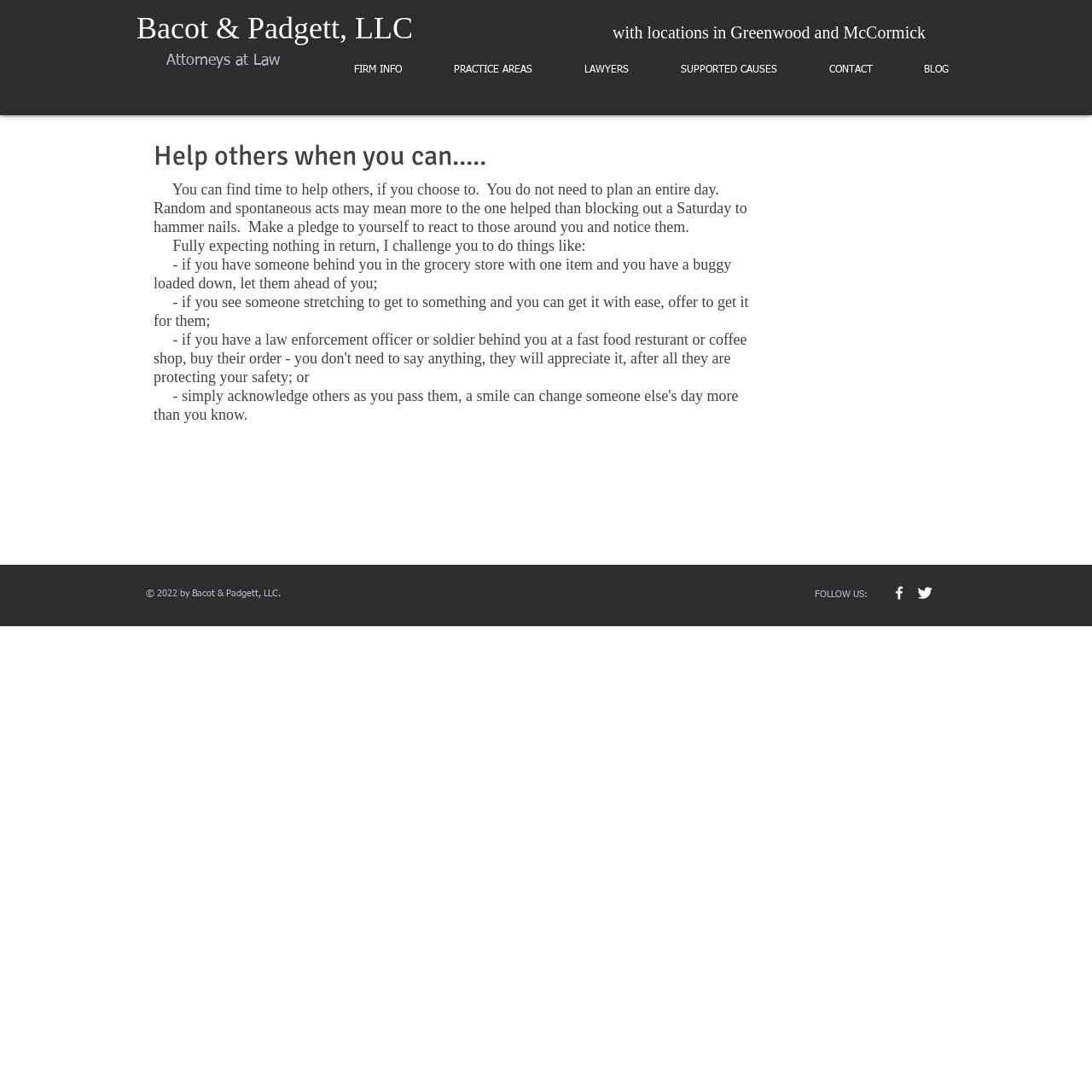Identify and provide the main heading of the webpage.

Bacot & Padgett, LLC                          with locations in Greenwood and McCormick